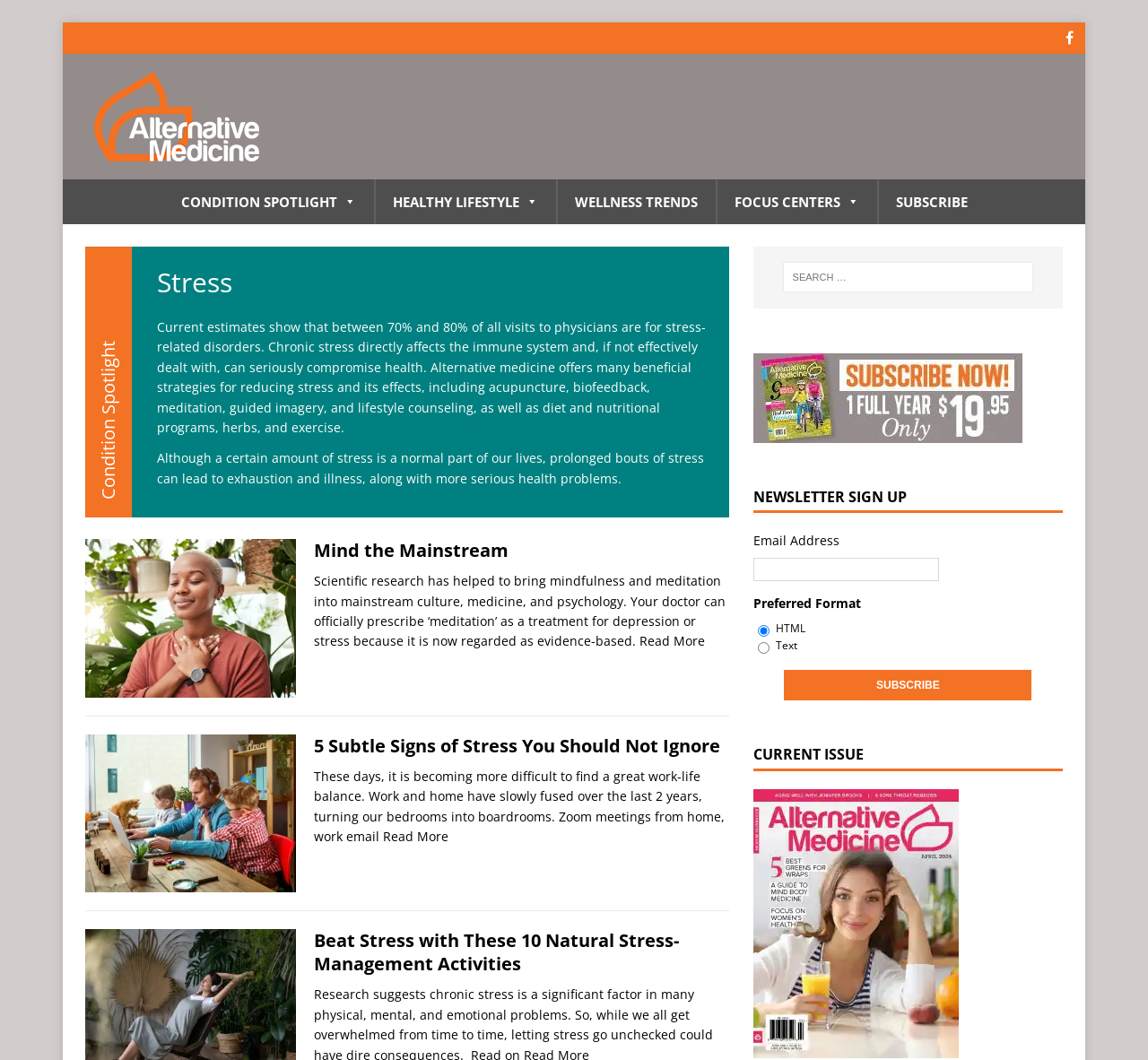Based on what you see in the screenshot, provide a thorough answer to this question: What is the 'CONDITION SPOTLIGHT' link for?

The 'CONDITION SPOTLIGHT' link has a popup menu, indicating that it is a dropdown menu that provides more options or subtopics related to condition spotlight. This link is likely used to navigate to different sections of the webpage or to access more information on specific conditions.